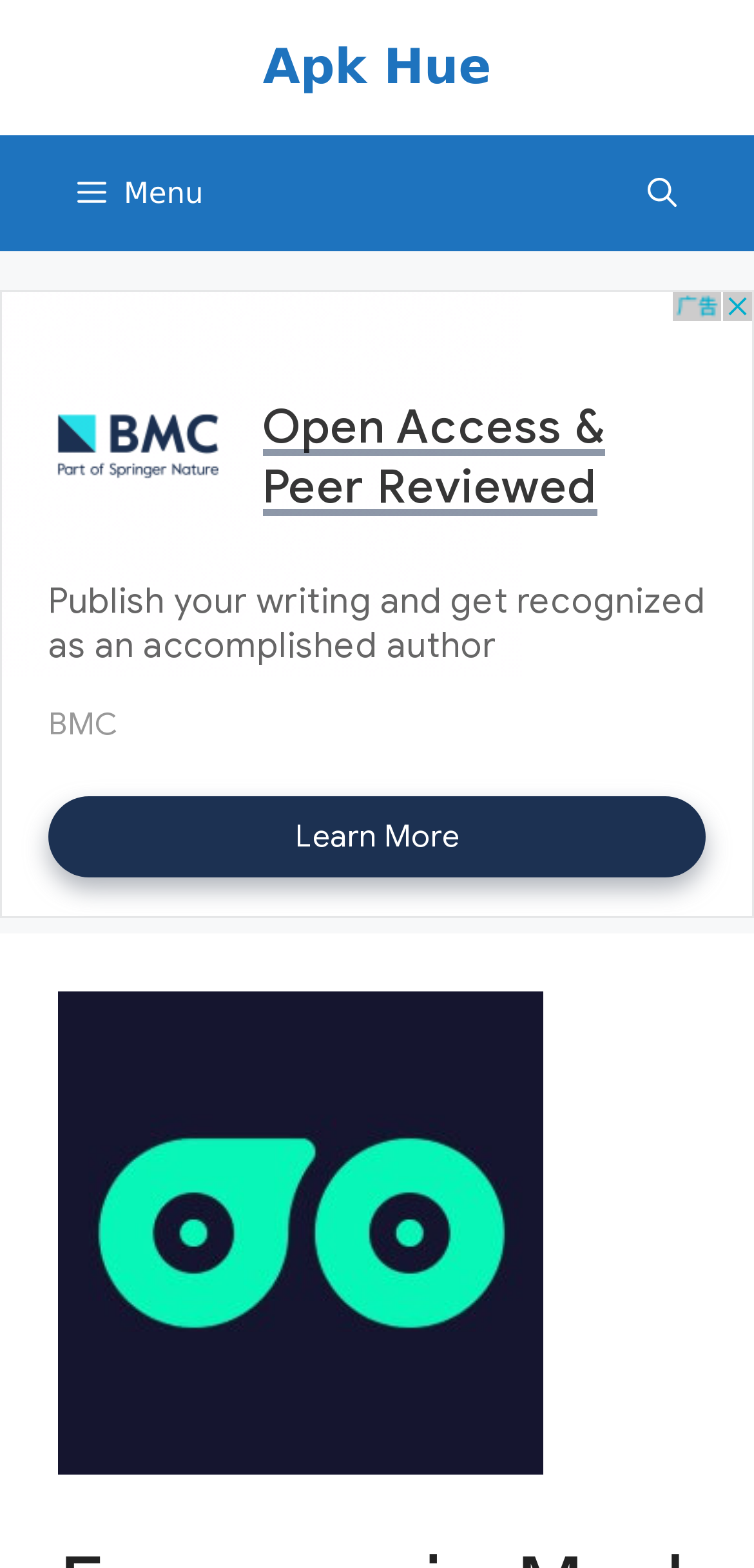Describe the webpage meticulously, covering all significant aspects.

The webpage is about Facemagic Mod APK, an AI-based face-swapping application. At the top of the page, there is a banner with the site's name. Below the banner, there is a primary navigation section with two buttons: a "Menu" button on the left and an "Open search" button on the right. 

In the middle of the page, there is a large advertisement iframe that takes up most of the page's width and height. Within the iframe, there is an image related to Facemagic Mod APK, positioned near the center of the iframe. 

On the top-right corner of the page, there is a link to "Apk Hue". The main content of the page, which is the description of Facemagic Mod APK, is not explicitly mentioned in the accessibility tree, but based on the meta description, it is likely to be a brief introduction to the application, explaining its functionality of swapping faces in videos, pictures, or GIFs.